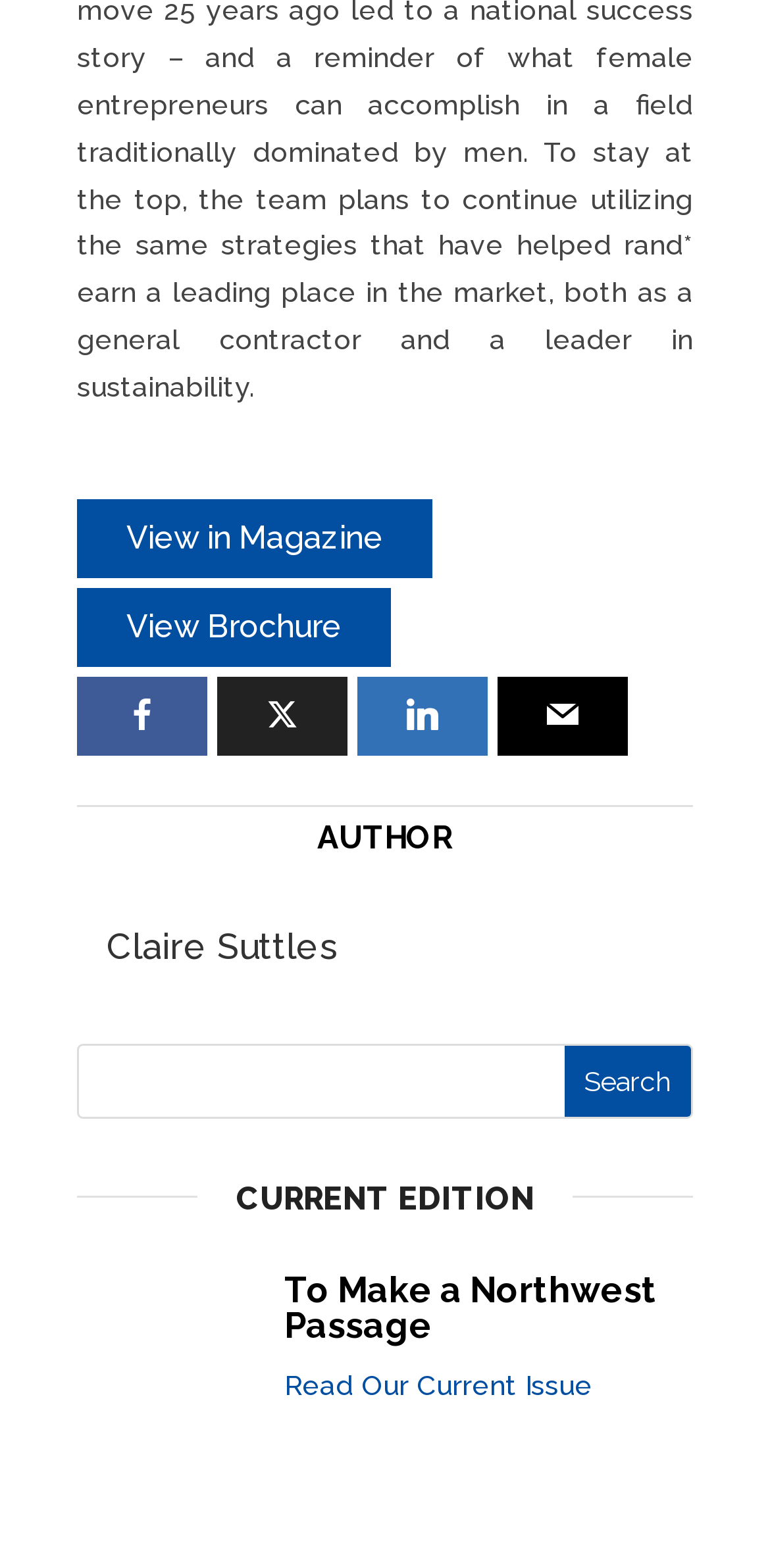Please identify the bounding box coordinates of the element on the webpage that should be clicked to follow this instruction: "Read author profile". The bounding box coordinates should be given as four float numbers between 0 and 1, formatted as [left, top, right, bottom].

[0.138, 0.59, 0.438, 0.616]